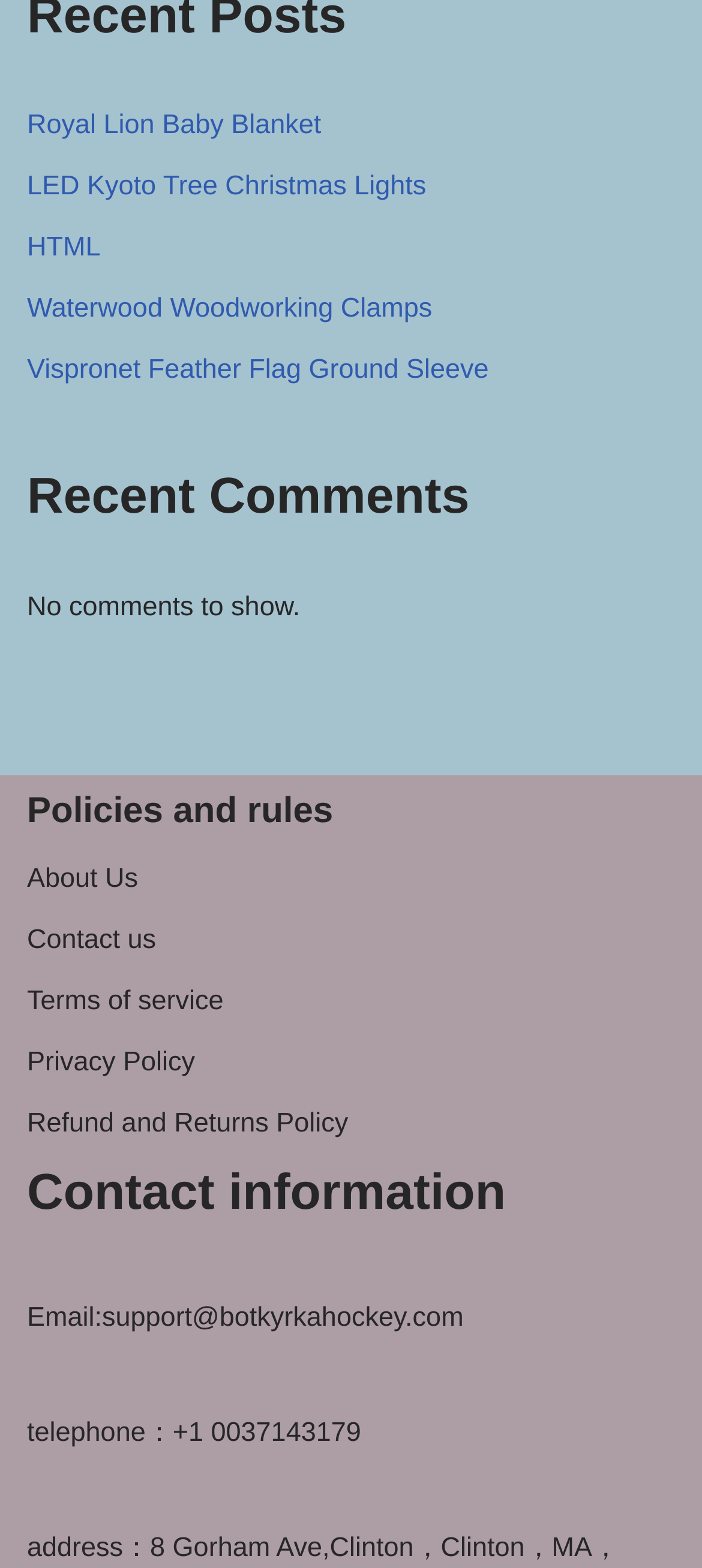Determine the bounding box coordinates for the area that needs to be clicked to fulfill this task: "Click on Royal Lion Baby Blanket". The coordinates must be given as four float numbers between 0 and 1, i.e., [left, top, right, bottom].

[0.038, 0.07, 0.458, 0.089]